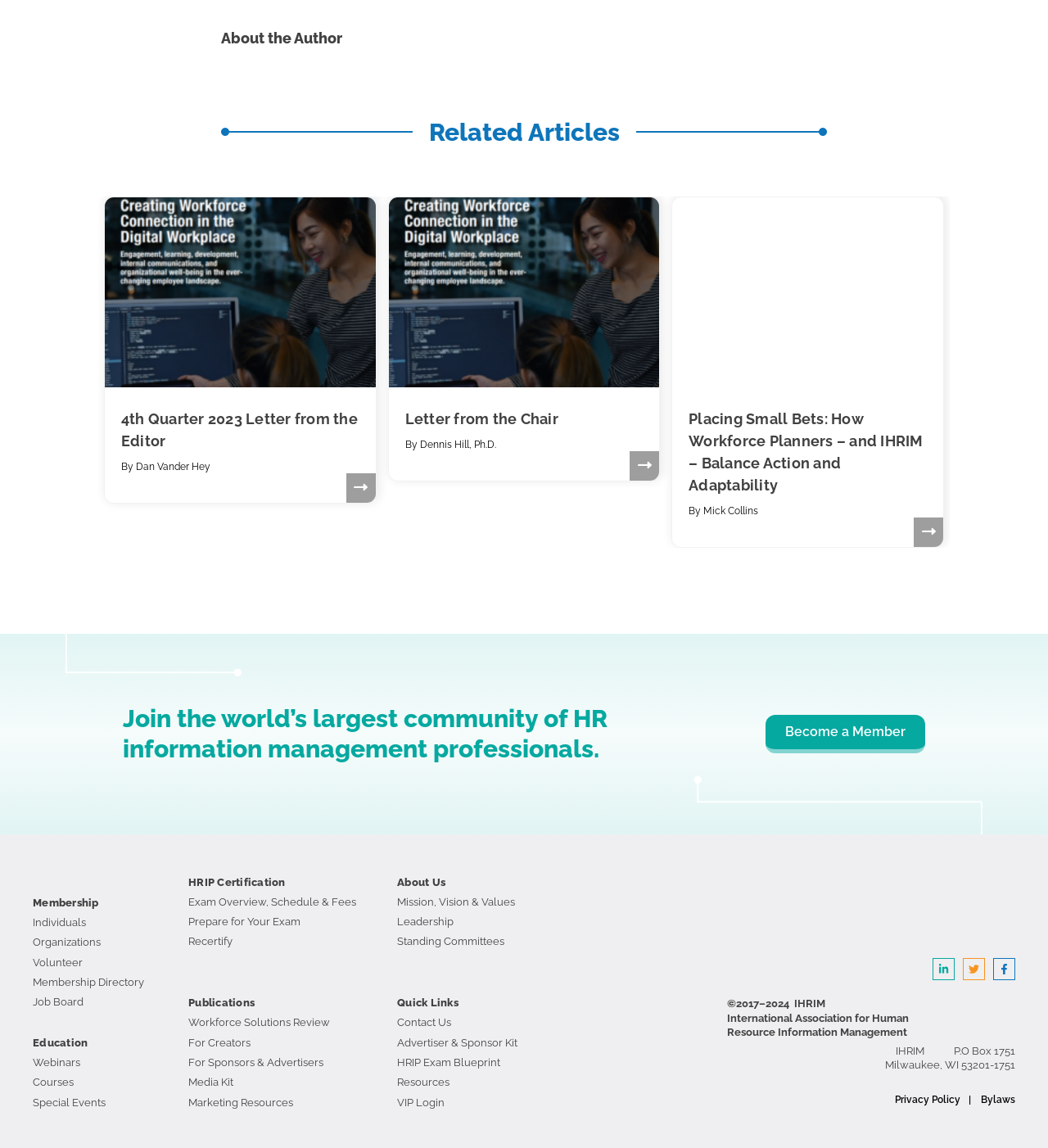What is the name of the community mentioned on the webpage? Analyze the screenshot and reply with just one word or a short phrase.

HR information management professionals